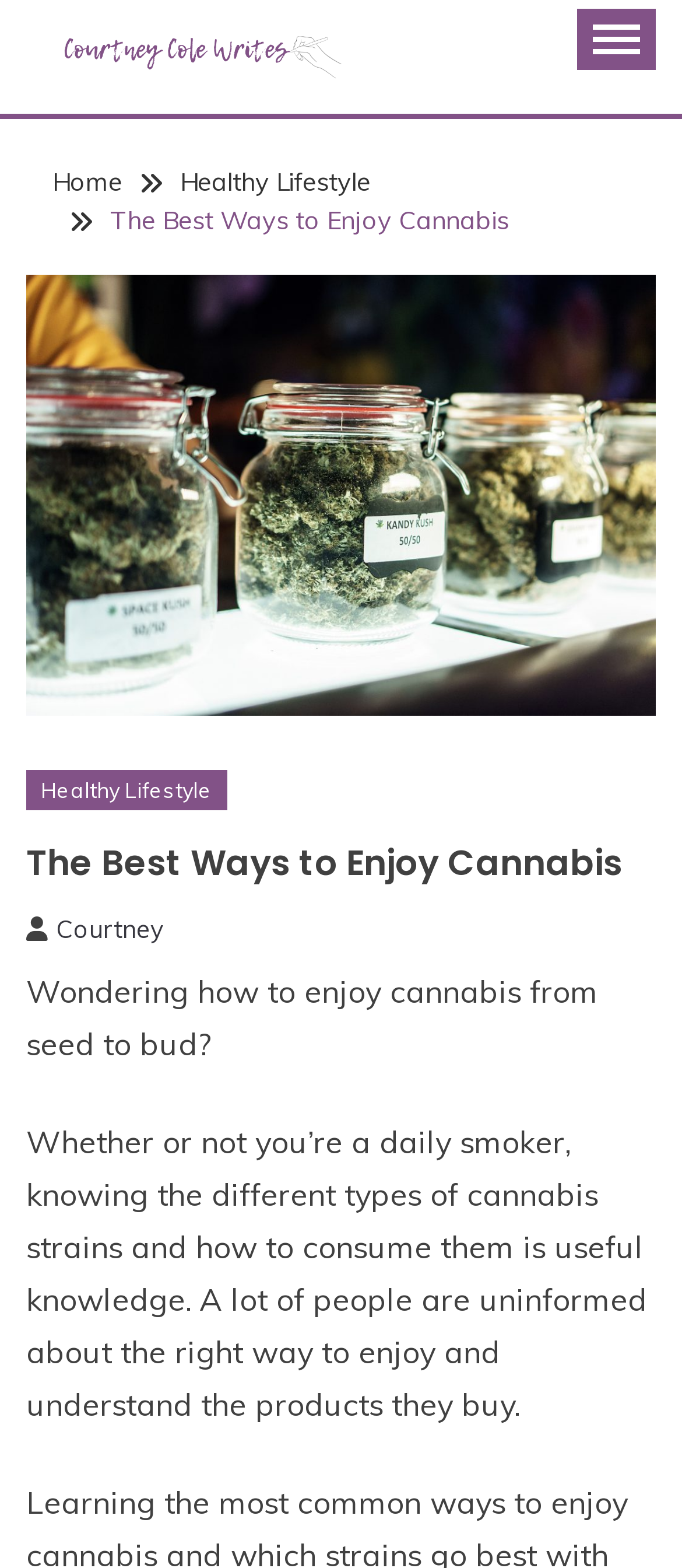What is the category of the webpage?
Utilize the image to construct a detailed and well-explained answer.

The category of the webpage can be found in the breadcrumbs navigation, which includes links to 'Home' and 'Healthy Lifestyle', indicating that the current webpage is under the 'Healthy Lifestyle' category.